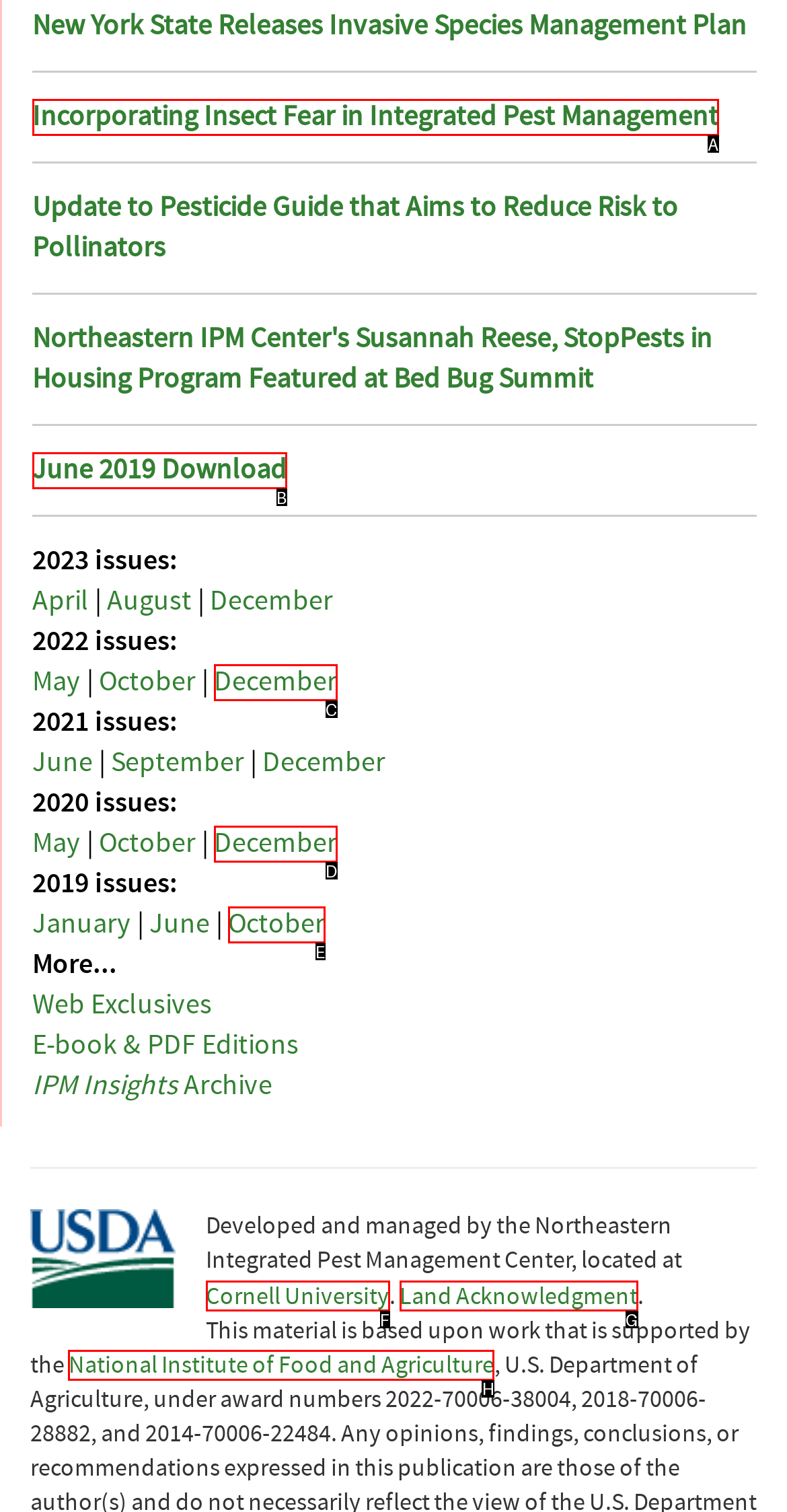Tell me which option I should click to complete the following task: Read about the National Institute of Food and Agriculture Answer with the option's letter from the given choices directly.

H